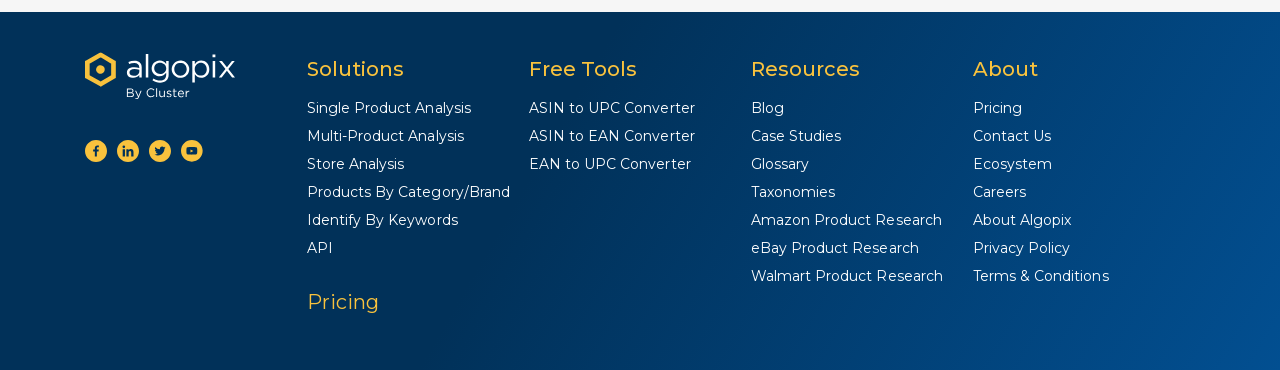What is the second solution offered?
Using the image, answer in one word or phrase.

Multi-Product Analysis